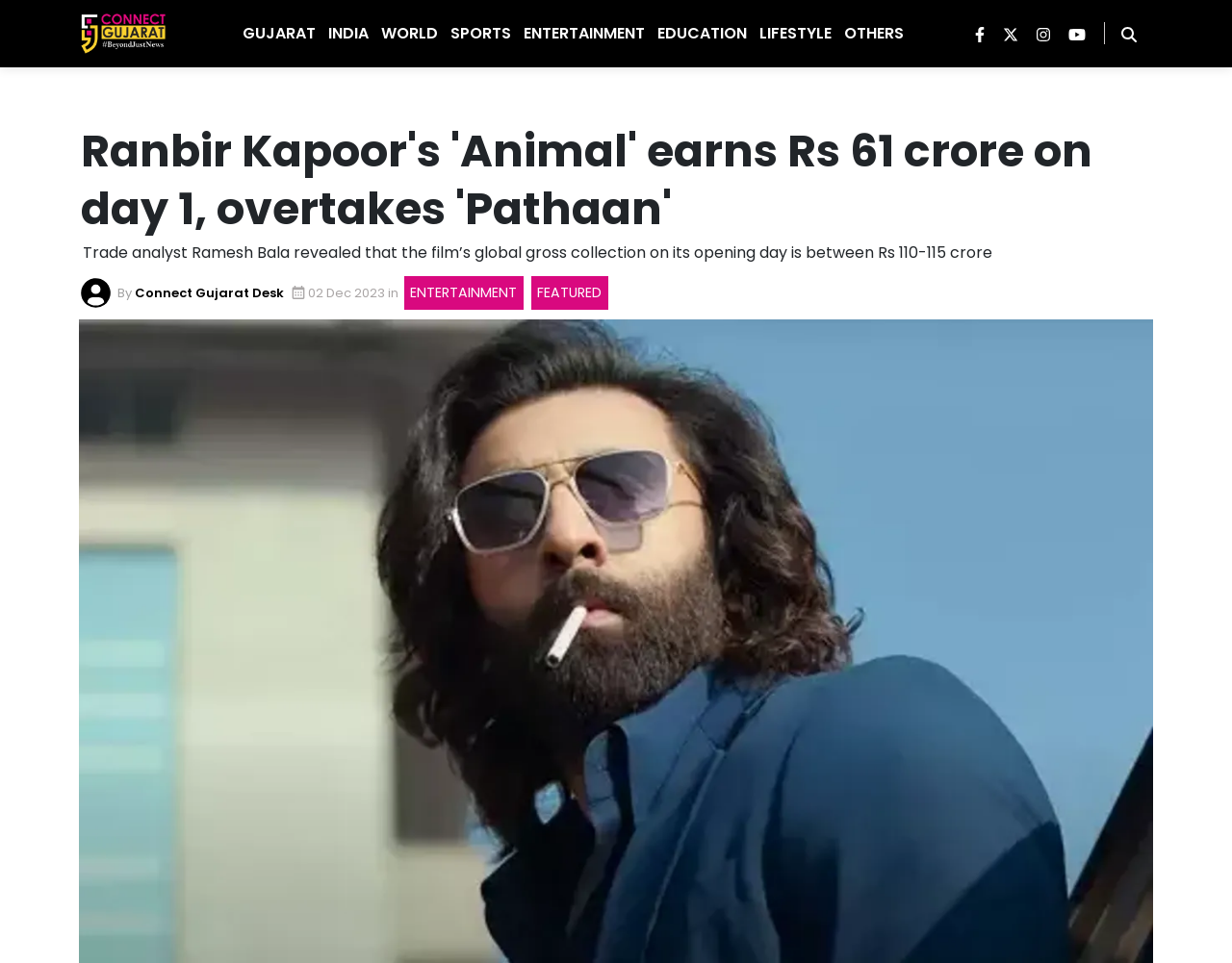Provide a thorough description of the webpage you see.

The webpage appears to be a news article page. At the top left, there is a logo link. Below the logo, there are several links to different categories, including Gujarat, India, World, Sports, Entertainment, Education, Lifestyle, and Others. These links are arranged horizontally across the top of the page.

On the top right, there are links to the website's social media pages, including Facebook, Twitter, Instagram, and YouTube. Each of these links has a corresponding image.

The main content of the page is an article with the title "Ranbir Kapoor's 'Animal' earns Rs 61 crore on day 1, overtakes 'Pathaan'". Below the title, there is a paragraph of text that reads "Trade analyst Ramesh Bala revealed that the film’s global gross collection on its opening day is between Rs 110-115 crore".

To the left of the article, there is an author image, and below it, the author's name "Connect Gujarat Desk" is mentioned. The publication date "02 Dec 2023" is also displayed. The article is categorized under "Entertainment" and is also marked as "Featured".

Overall, the webpage has a clean layout, with clear headings and concise text. The use of images and links adds visual interest to the page.